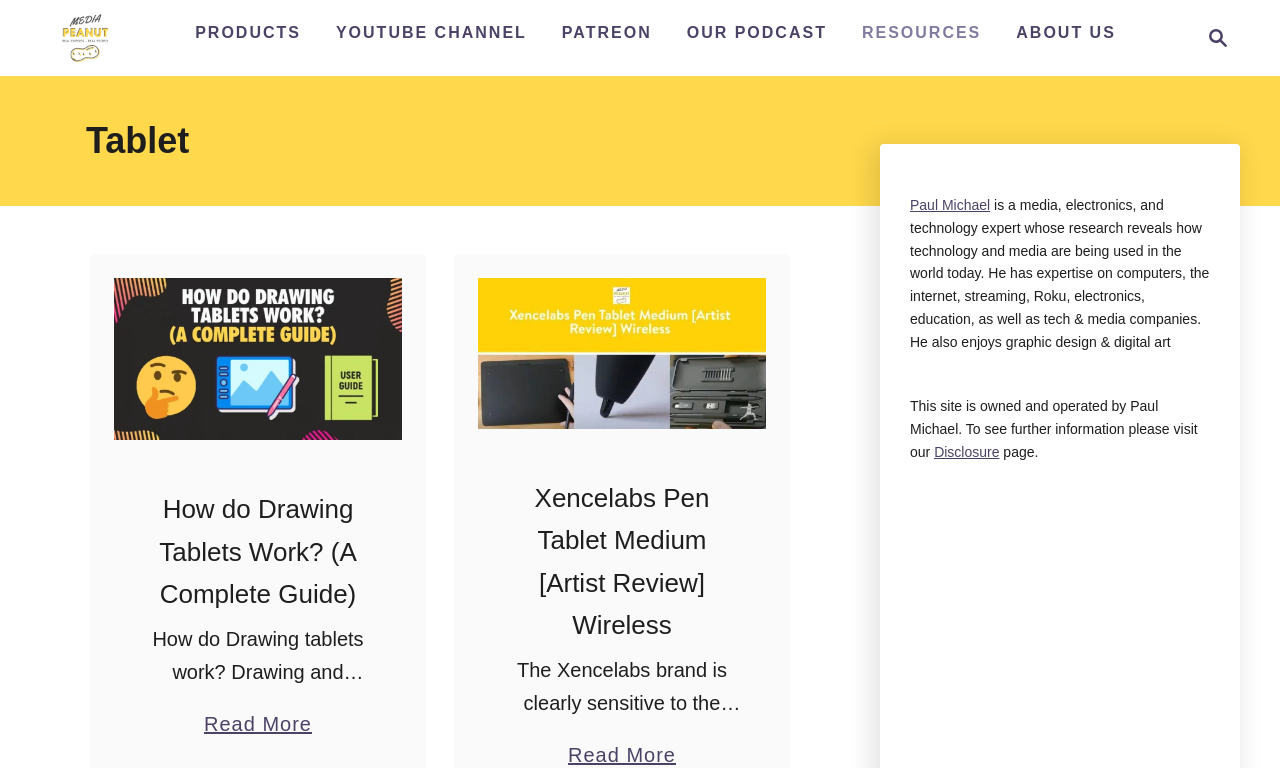Determine the bounding box coordinates for the clickable element required to fulfill the instruction: "Check out the YOUTUBE CHANNEL". Provide the coordinates as four float numbers between 0 and 1, i.e., [left, top, right, bottom].

[0.255, 0.018, 0.419, 0.068]